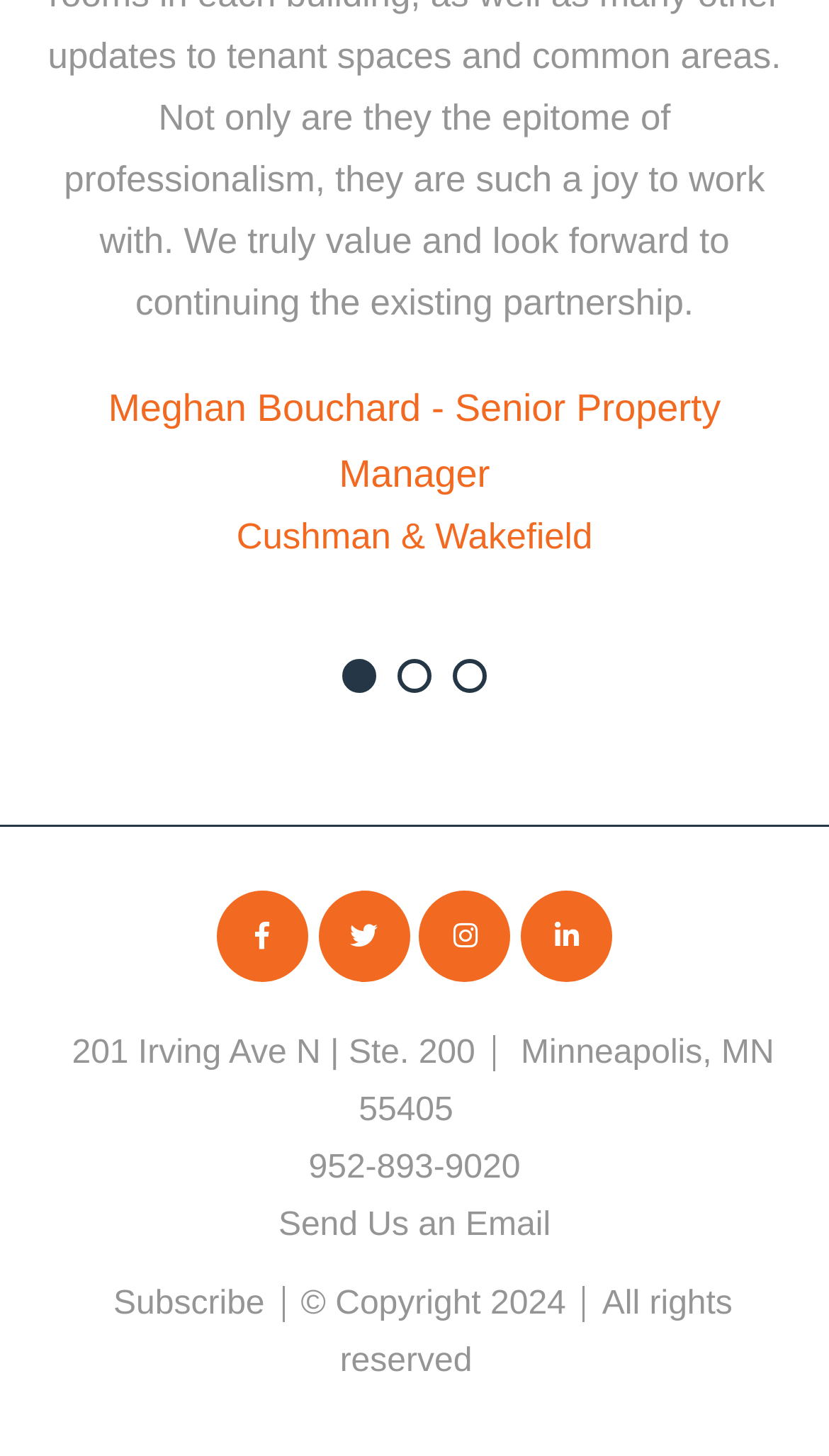What is the copyright year?
Look at the screenshot and respond with a single word or phrase.

2024